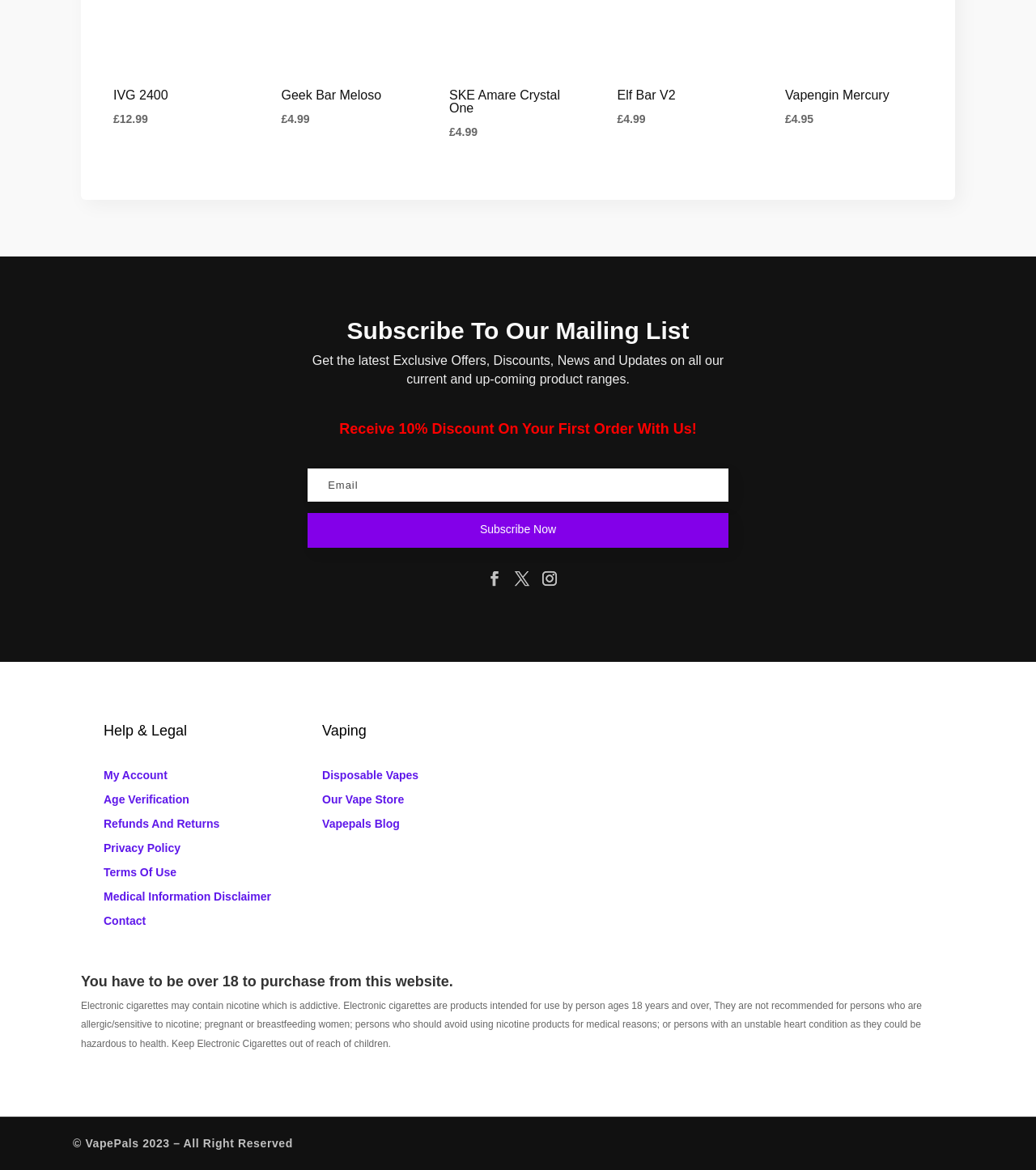Please find the bounding box for the following UI element description. Provide the coordinates in (top-left x, top-left y, bottom-right x, bottom-right y) format, with values between 0 and 1: Disposable Vapes

[0.311, 0.657, 0.404, 0.673]